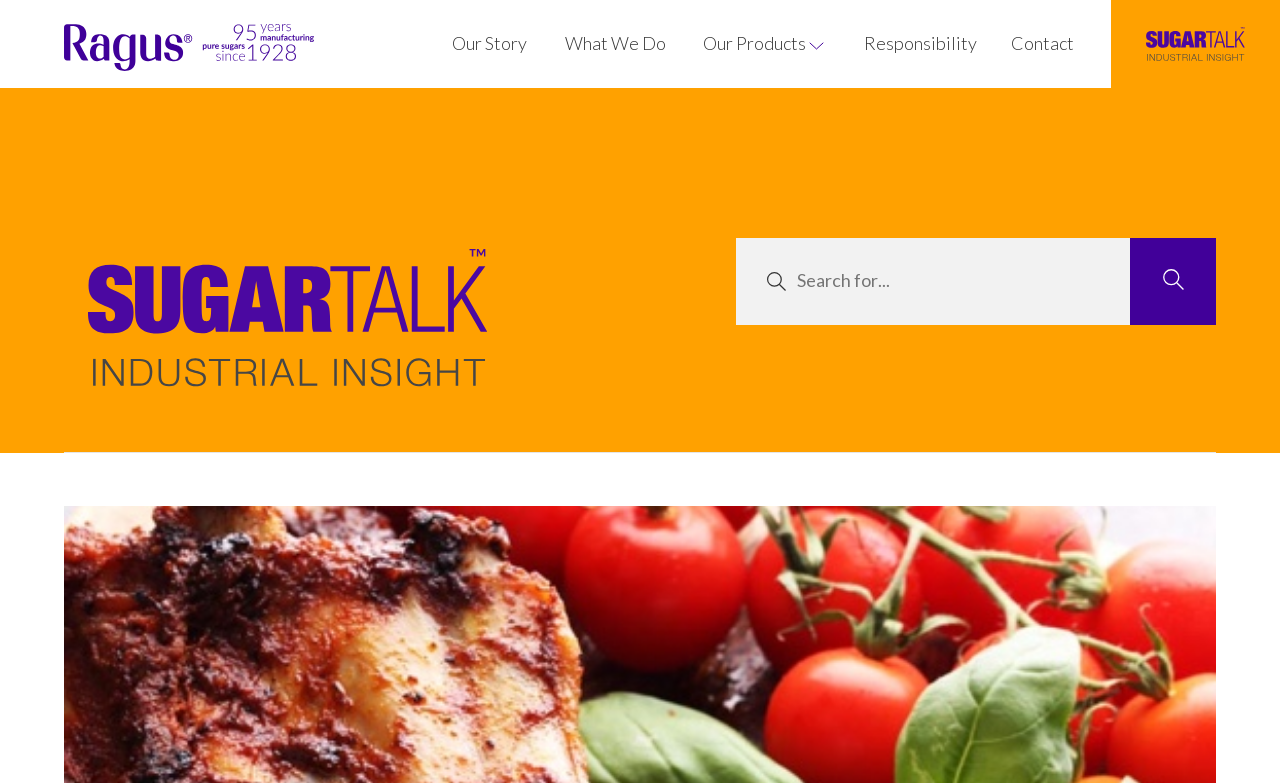Determine the bounding box coordinates for the UI element matching this description: "Ragus".

[0.05, 0.031, 0.108, 0.094]